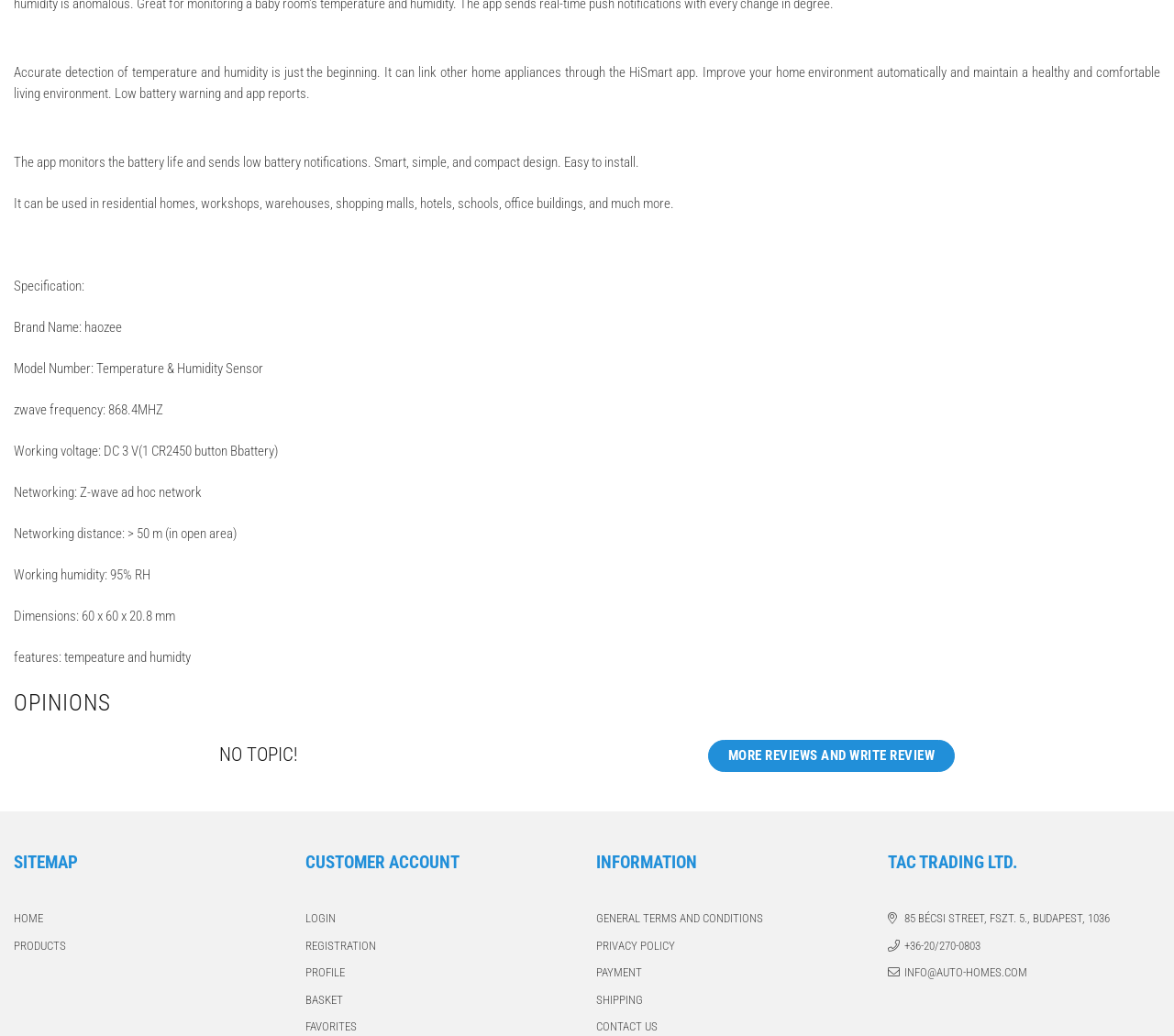Determine the bounding box coordinates of the UI element described by: "More reviews and write review".

[0.603, 0.714, 0.814, 0.745]